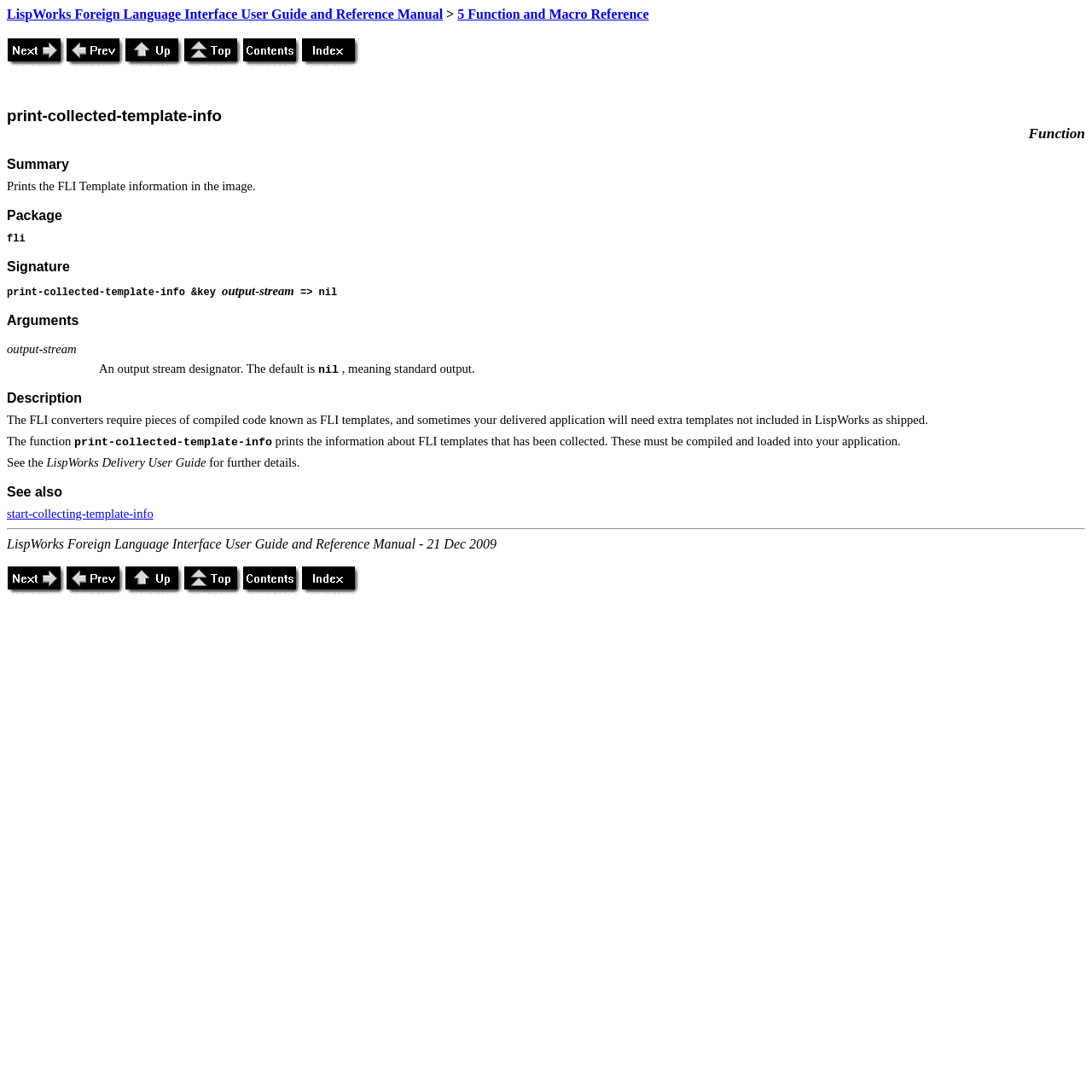What is the function of print-collected-template-info?
Look at the image and answer the question using a single word or phrase.

Prints FLI Template information